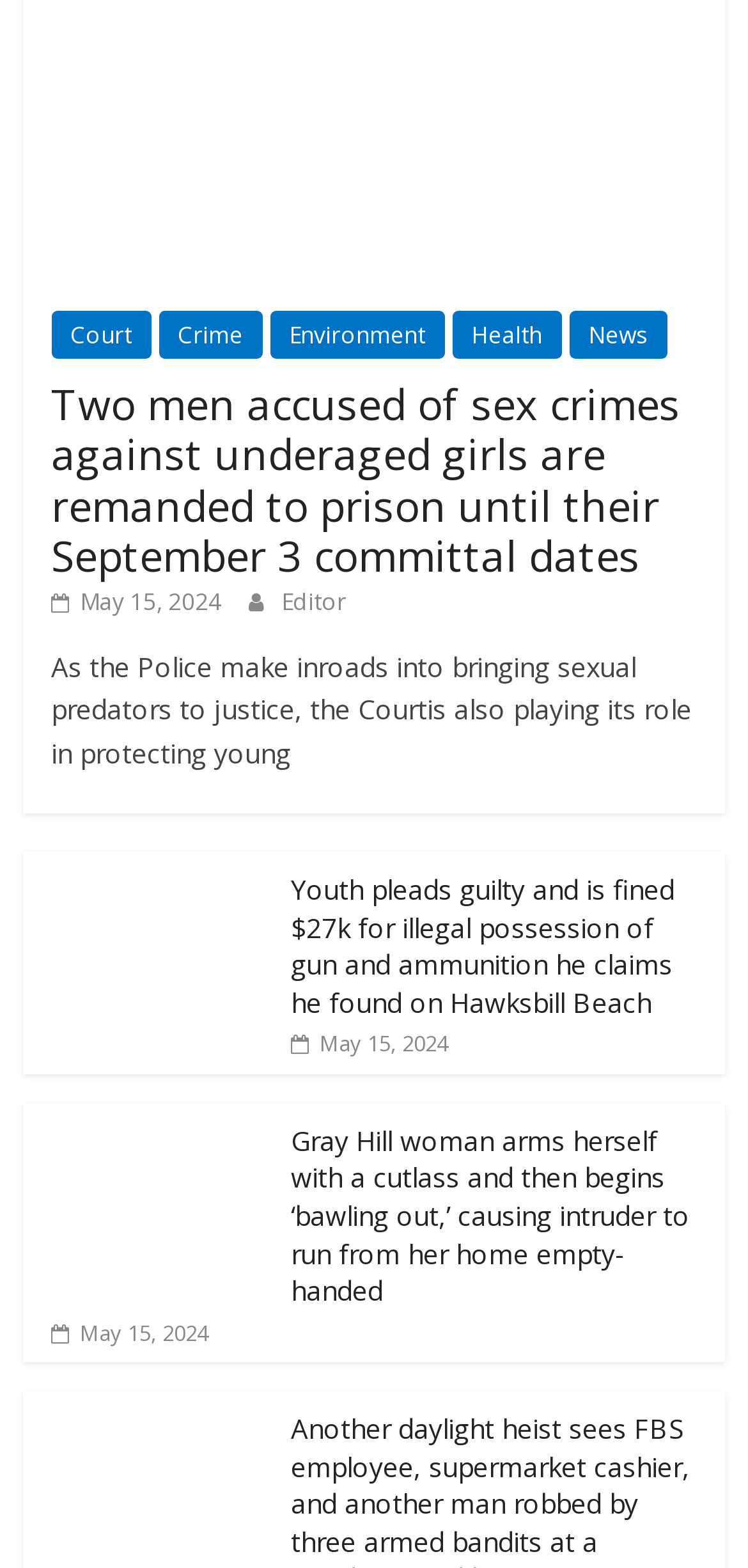How many news articles are on this page?
Observe the image and answer the question with a one-word or short phrase response.

4